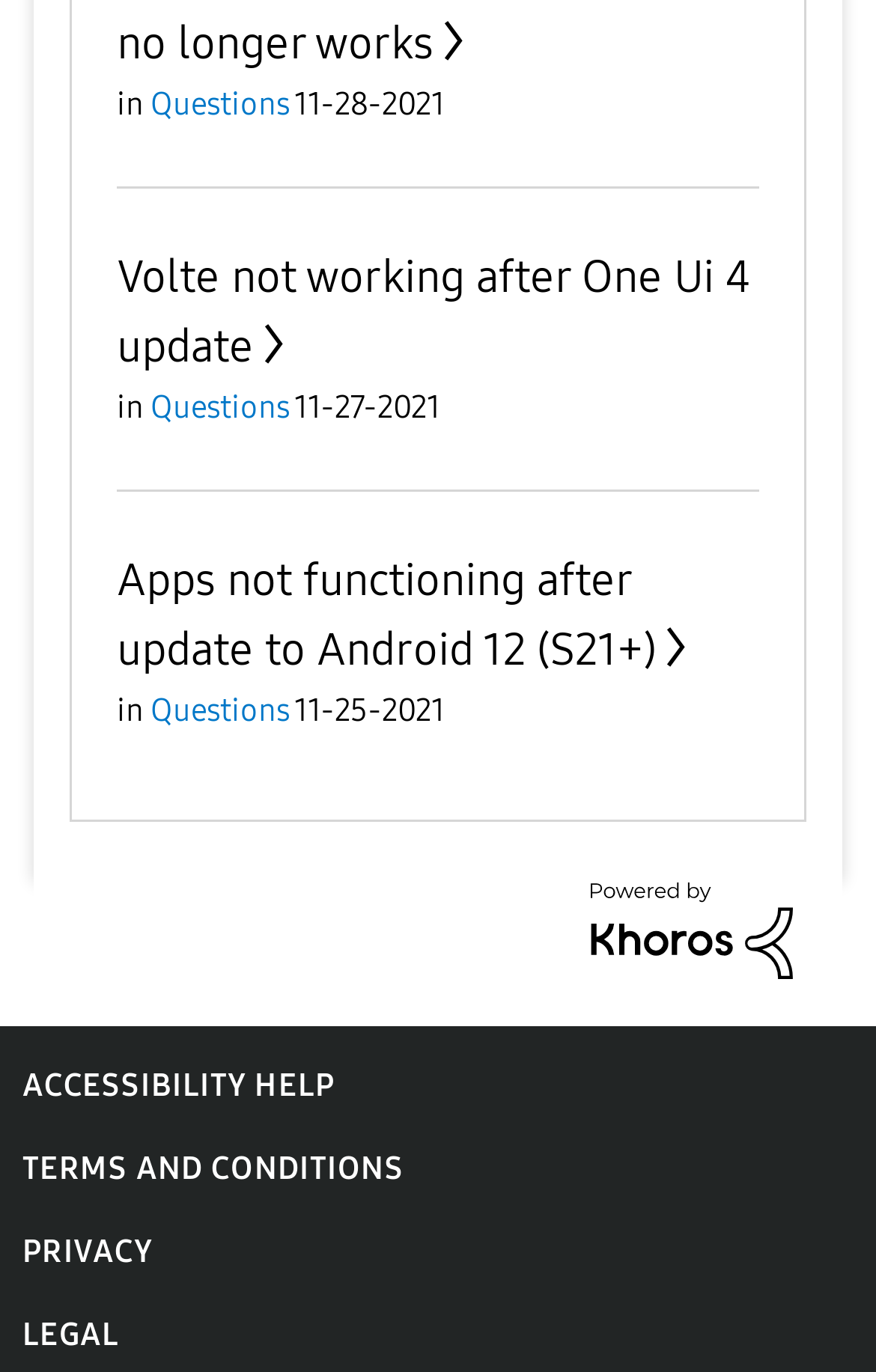Locate the bounding box coordinates of the element that should be clicked to execute the following instruction: "Read about Social CRM & Community Solutions Powered by Khoros".

[0.673, 0.66, 0.904, 0.691]